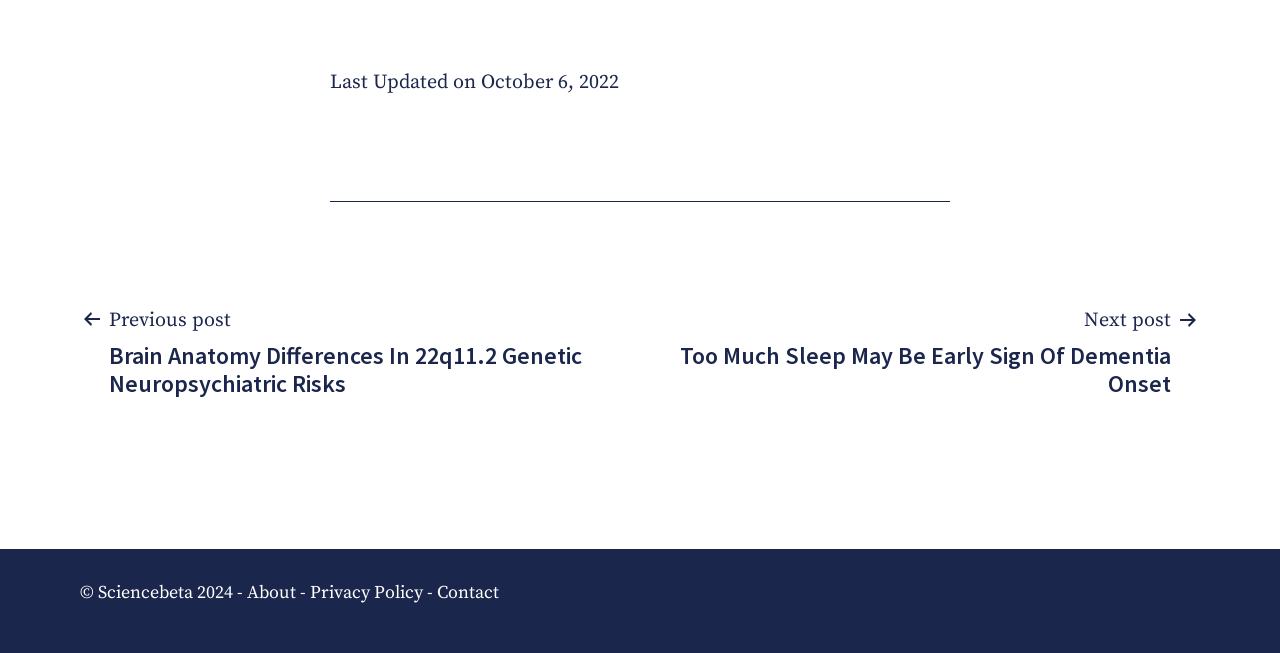What is the purpose of the navigation section?
Please provide a detailed and thorough answer to the question.

I determined the purpose of the navigation section by examining the heading element with the text 'Post navigation' which is located above the links to previous and next posts.